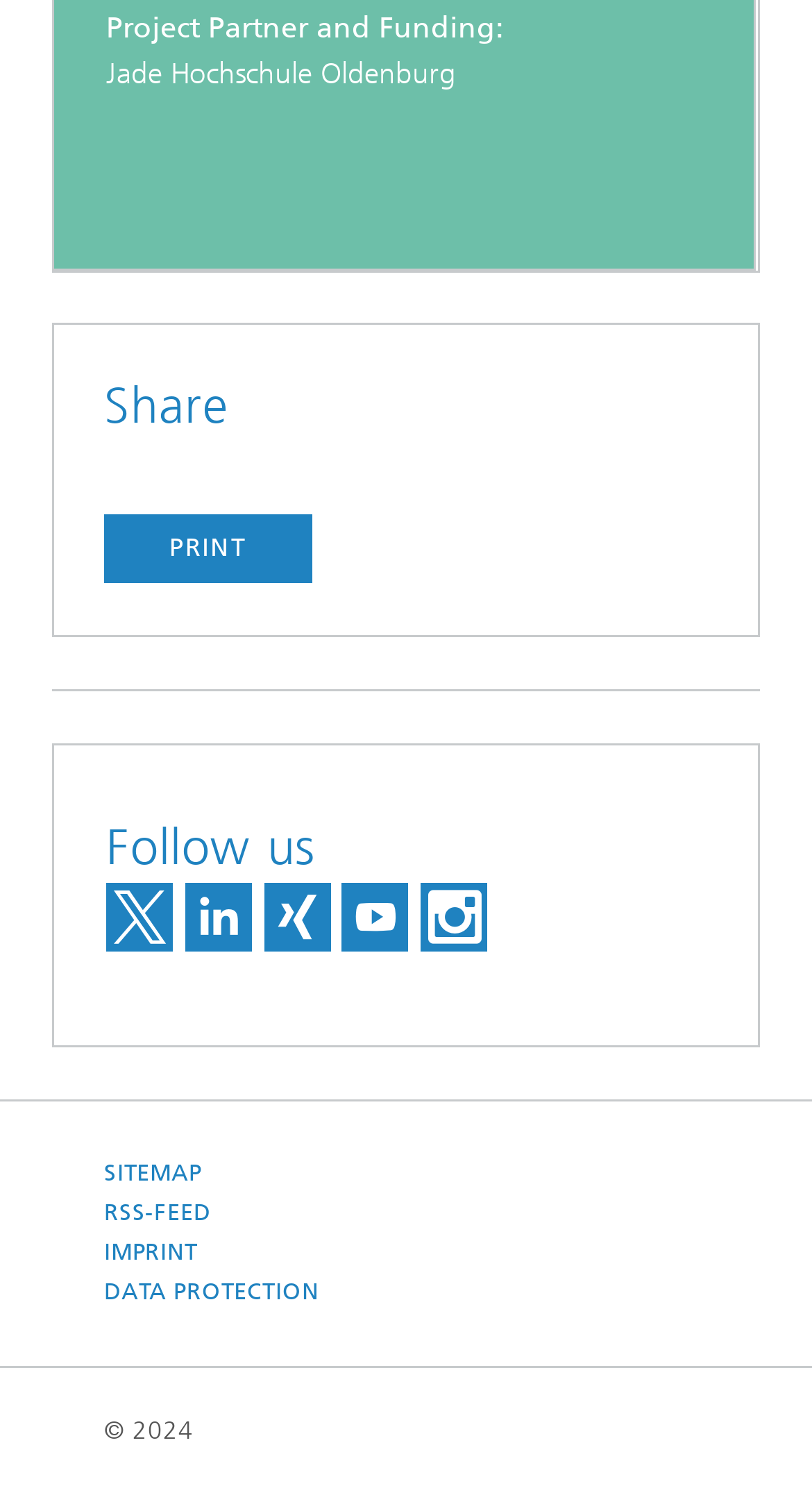Give a one-word or one-phrase response to the question:
How many social media links are there?

5